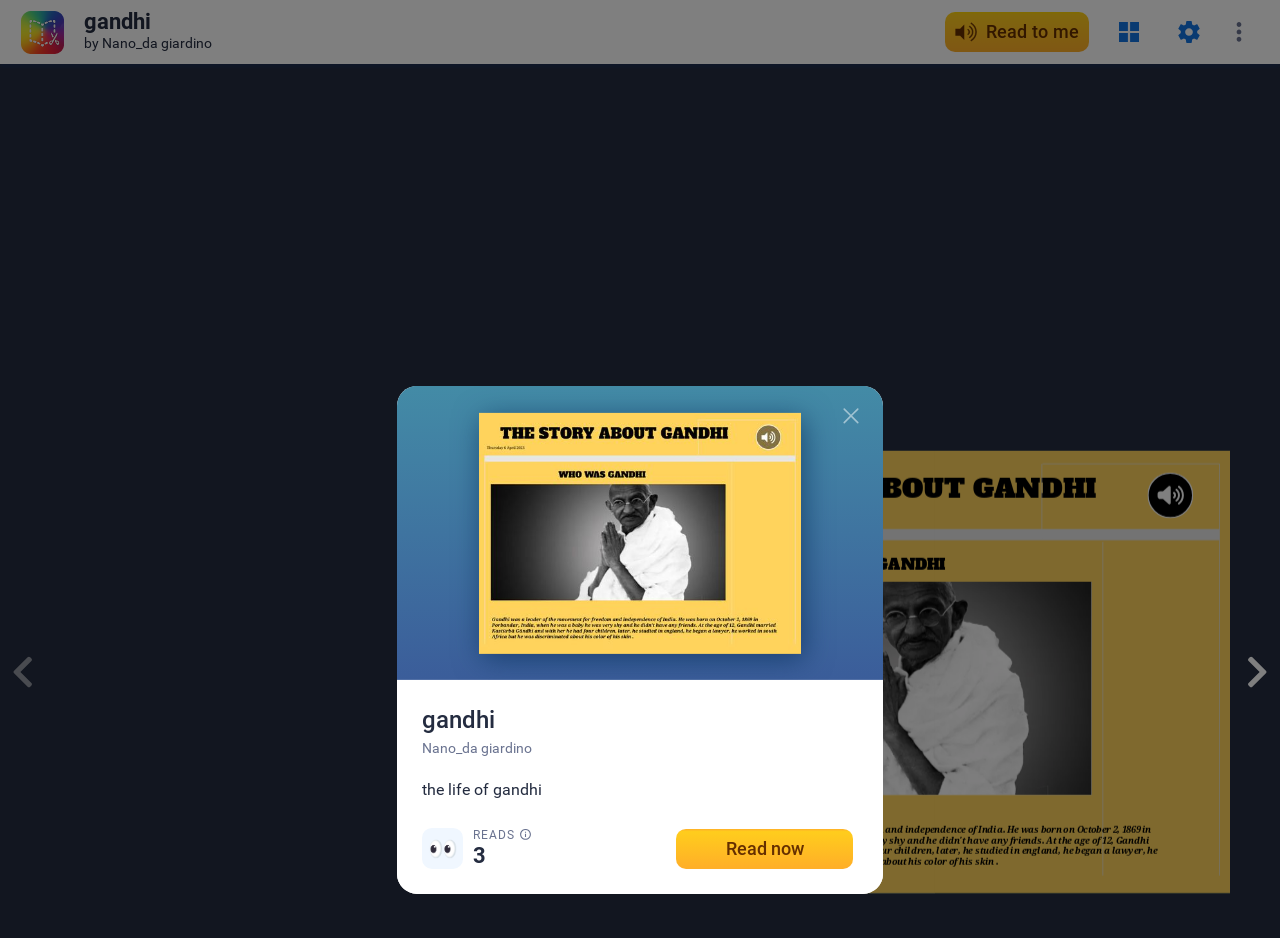Determine the bounding box coordinates of the clickable element to achieve the following action: 'Go to next page'. Provide the coordinates as four float values between 0 and 1, formatted as [left, top, right, bottom].

[0.97, 0.699, 0.995, 0.733]